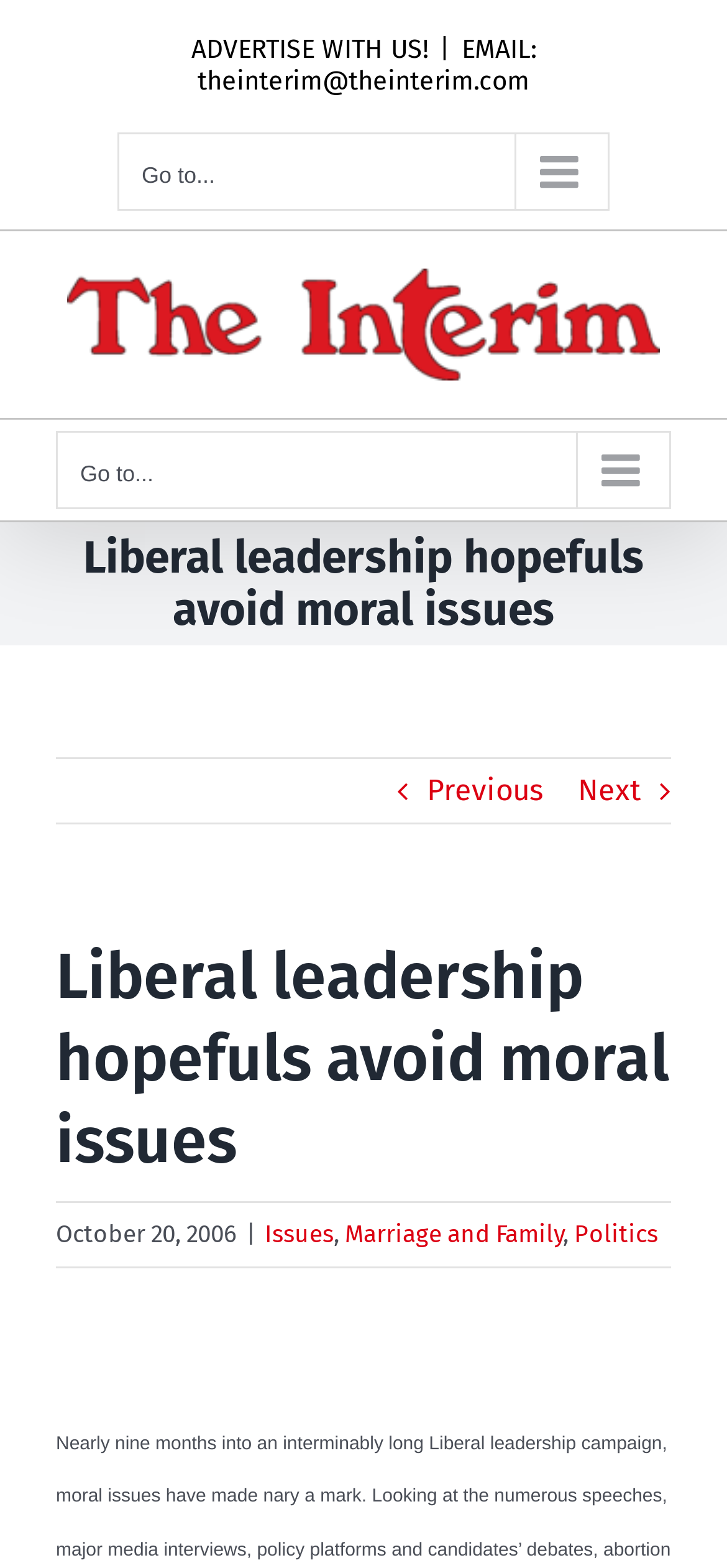Provide a thorough summary of the webpage.

The webpage is an article from The Interim, a news publication, with a title "Liberal leadership hopefuls avoid moral issues". At the top of the page, there is a navigation menu on the left and a logo of The Interim on the right. Below the logo, there is a page title bar with the article title in a large font. 

On the top right corner, there are three links: "ADVERTISE WITH US!", a separator "|", and an email address "theinterim@theinterim.com". 

The article content starts below the page title bar. The article is dated October 20, 2006, and it has a series of links to related topics, including "Issues", "Marriage and Family", and "Politics", separated by commas. 

There are two navigation menus, one on the top left and another below the page title bar, both with a button labeled "Go to...". The top navigation menu is labeled "Secondary Mobile Menu" and the bottom one is labeled "Main Menu Mobile". 

There are no images in the article content, but there is a logo of The Interim at the top right corner.